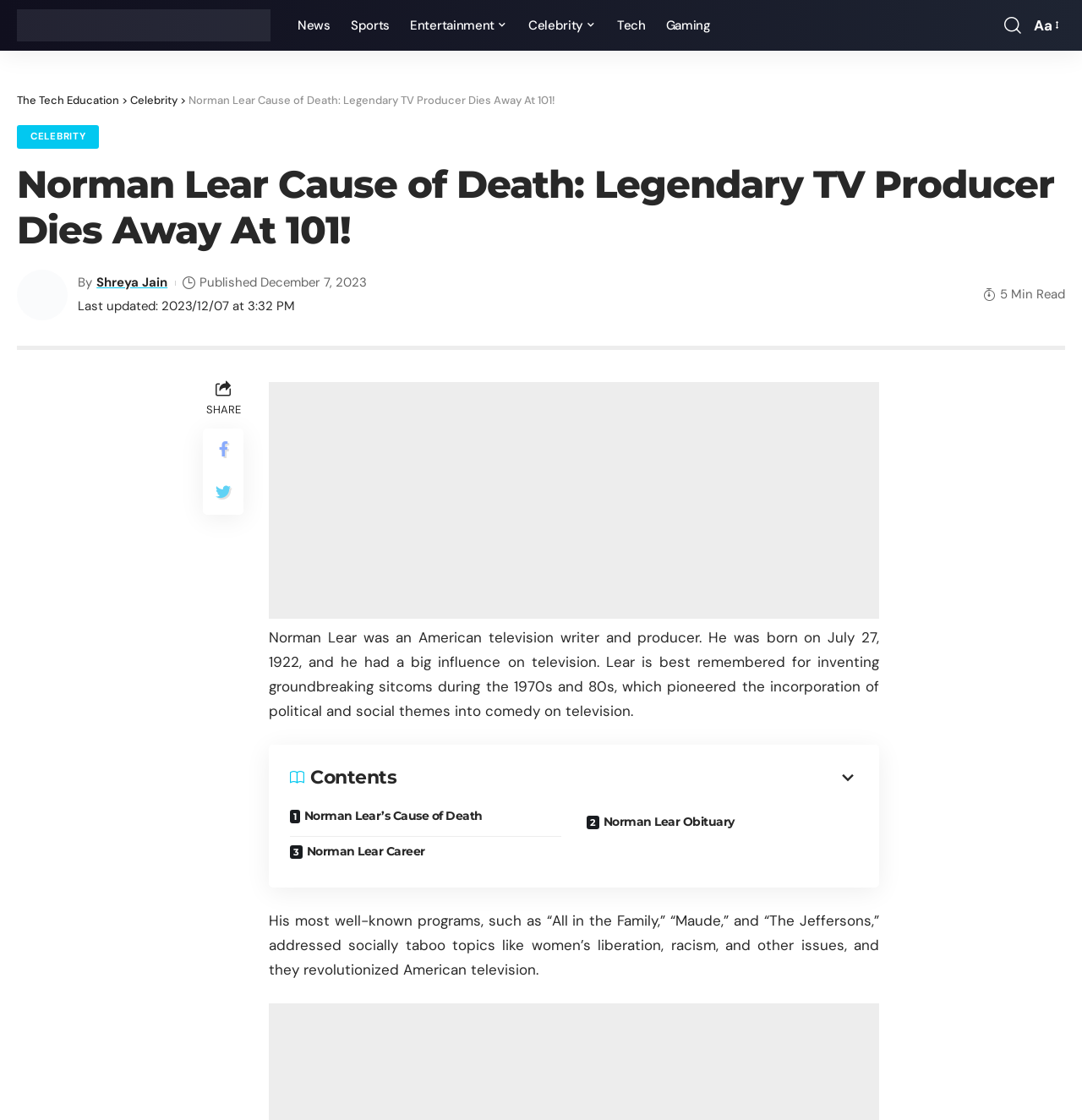Identify the bounding box coordinates of the region I need to click to complete this instruction: "read about editors choice".

None